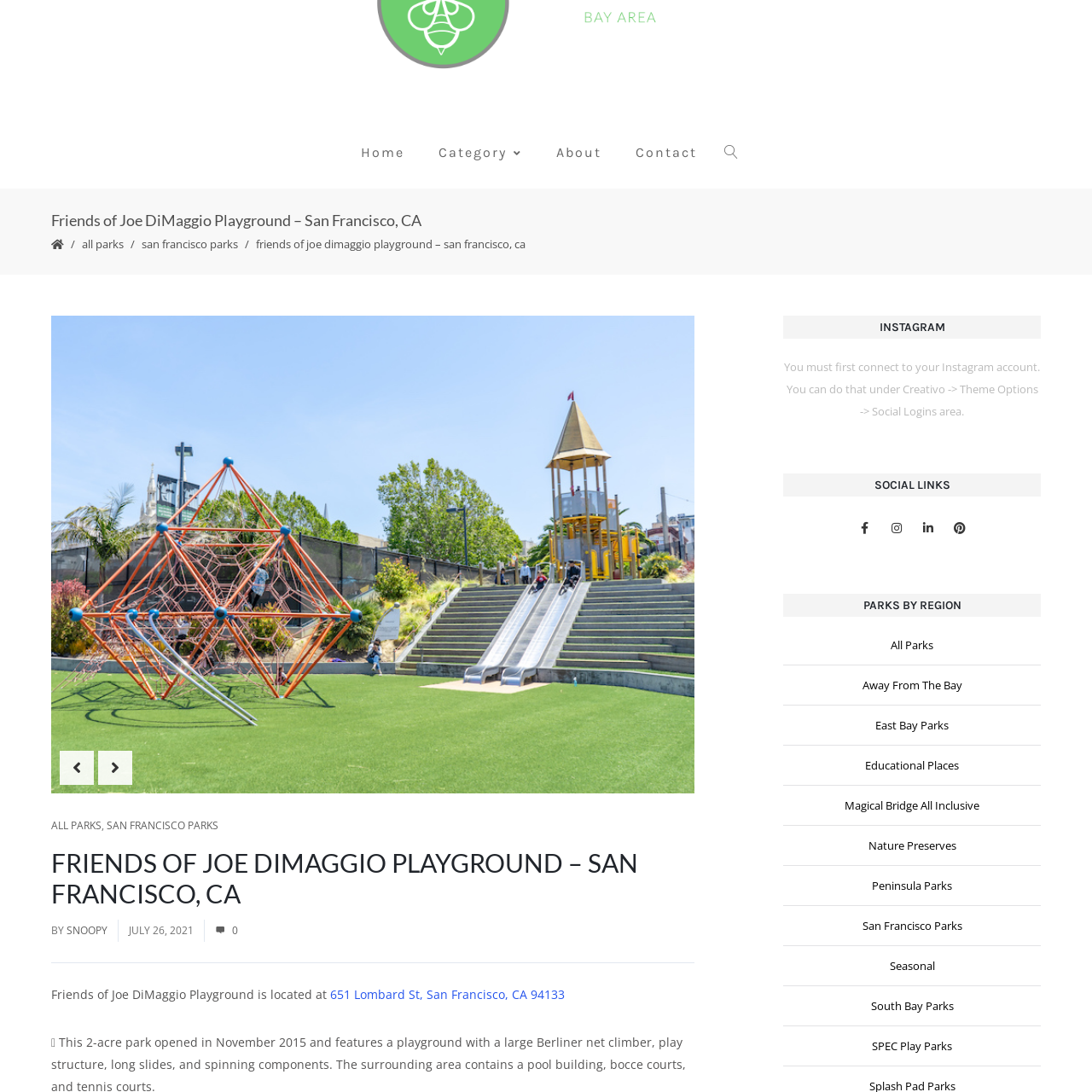Examine the area within the red bounding box and answer the following question using a single word or phrase:
What is the name of the organization?

Friends of Joe DiMaggio Playground